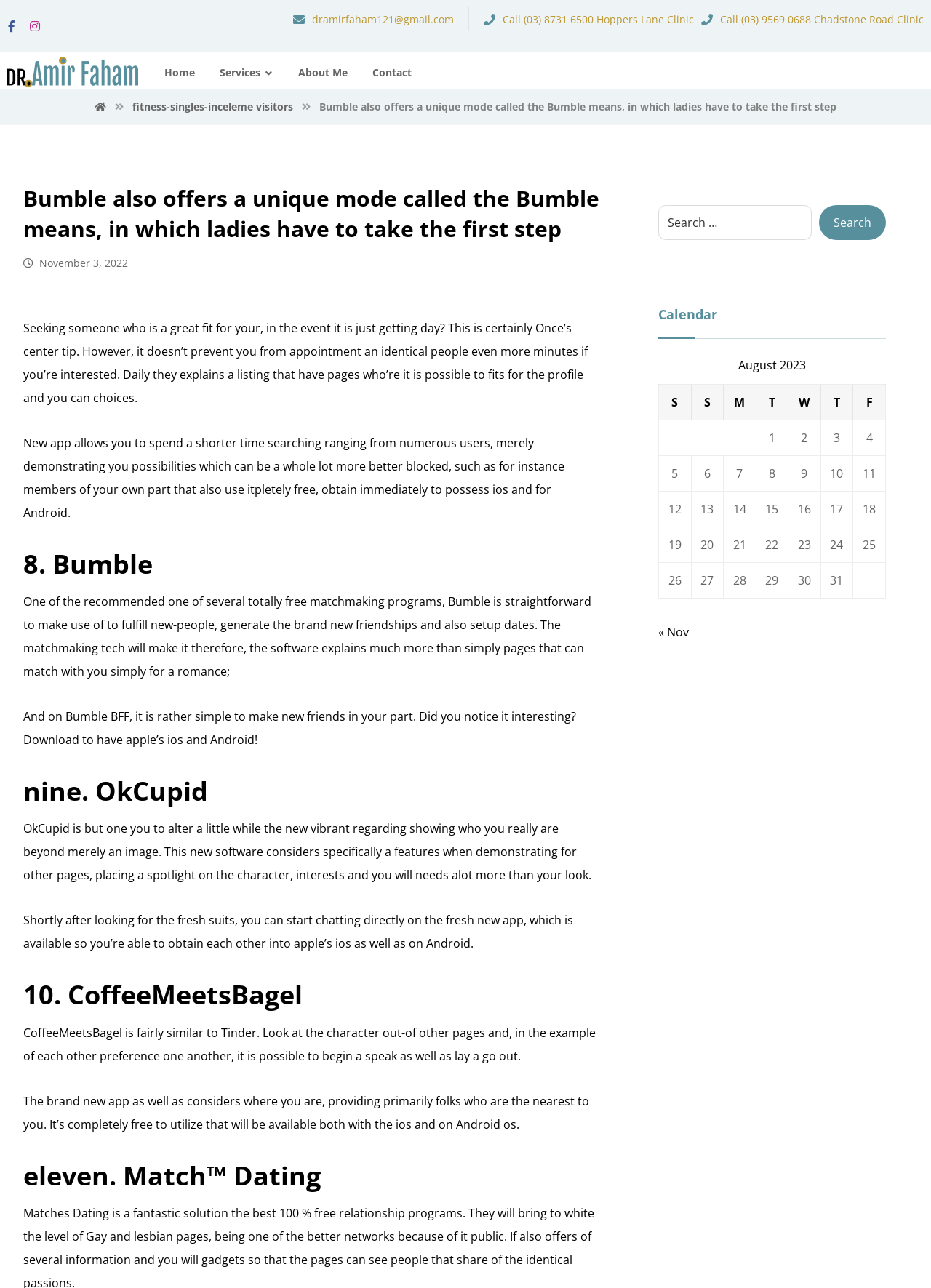Extract the primary heading text from the webpage.

Bumble also offers a unique mode called the Bumble means, in which ladies have to take the first step